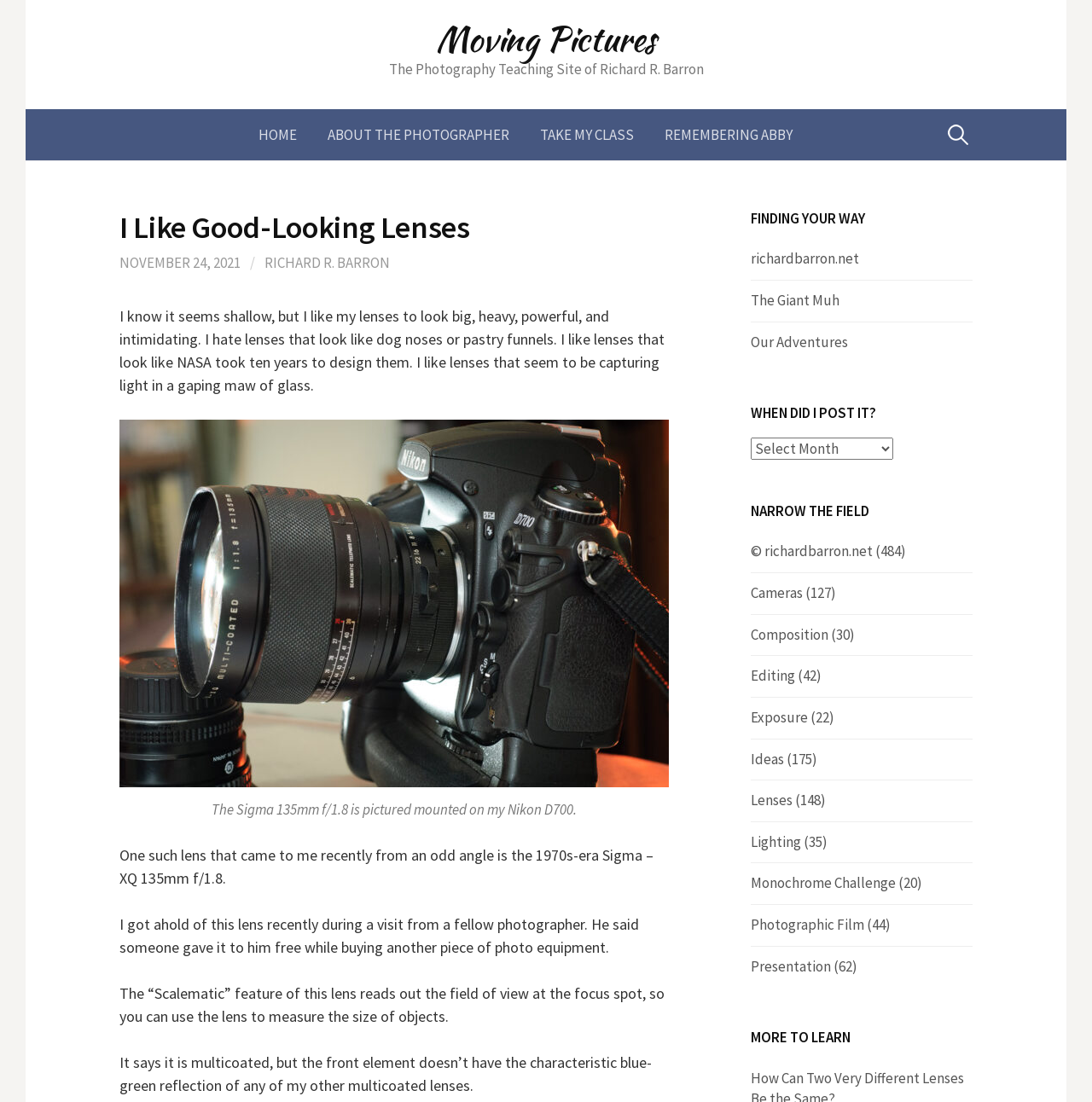Identify the bounding box coordinates of the region that should be clicked to execute the following instruction: "Visit the richardbarron.net website".

[0.688, 0.226, 0.787, 0.243]